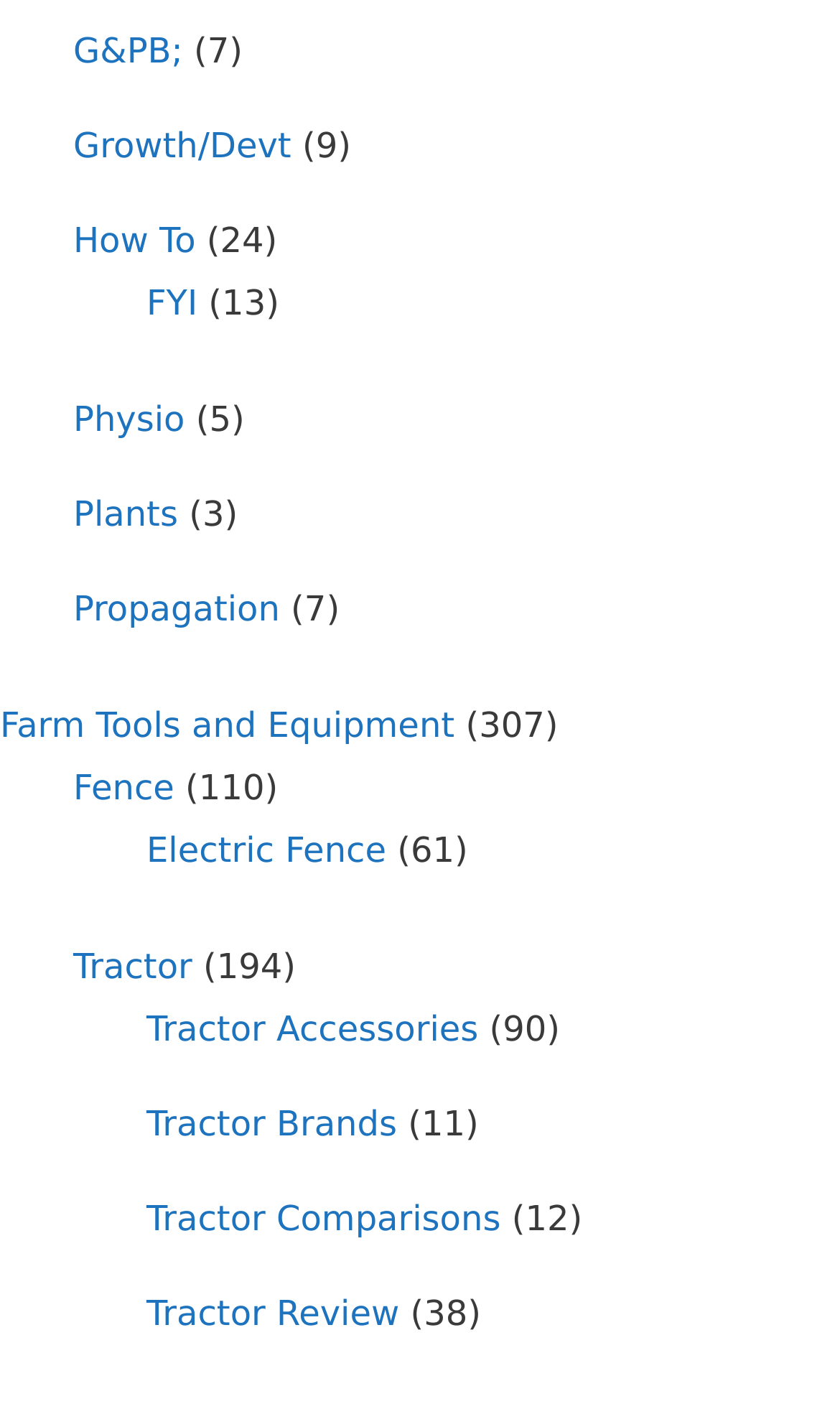Locate the bounding box coordinates of the element that should be clicked to execute the following instruction: "Visit Growth/Devt page".

[0.087, 0.09, 0.347, 0.119]